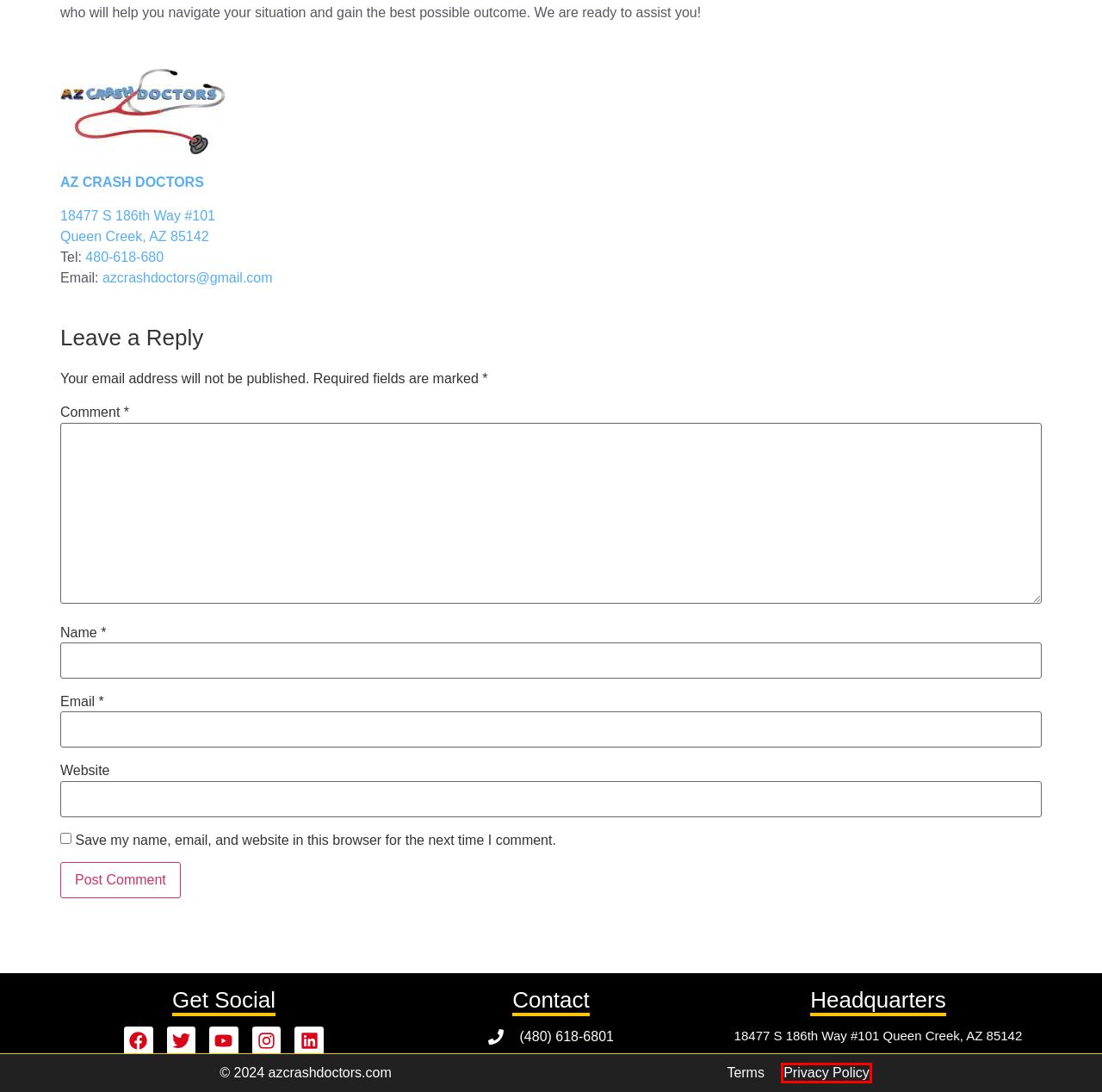You are provided with a screenshot of a webpage highlighting a UI element with a red bounding box. Choose the most suitable webpage description that matches the new page after clicking the element in the bounding box. Here are the candidates:
A. AZ Crash Doctors | Post Auto Accident Care Network in AZ
B. Post-Auto Accident Care Doctors in AZ | AZ Crash Doctors
C. Privacy Policy | AZ Crash Doctors - Post Auto Accident Care 1
D. Auto Accident Doctors in Mesa AZ | AZ Crash Doctors
E. Auto Accident Doctors in Gilbert AZ | AZ Crash Doctors
F. Auto Accident Doctors in Tempe AZ | AZ Crash Doctors
G. AZ Crash Doctor Certification Criteria | AZ Crash Doctors
H. Post Auto Accident Medical, Legal, & Repair Services In AZ

C